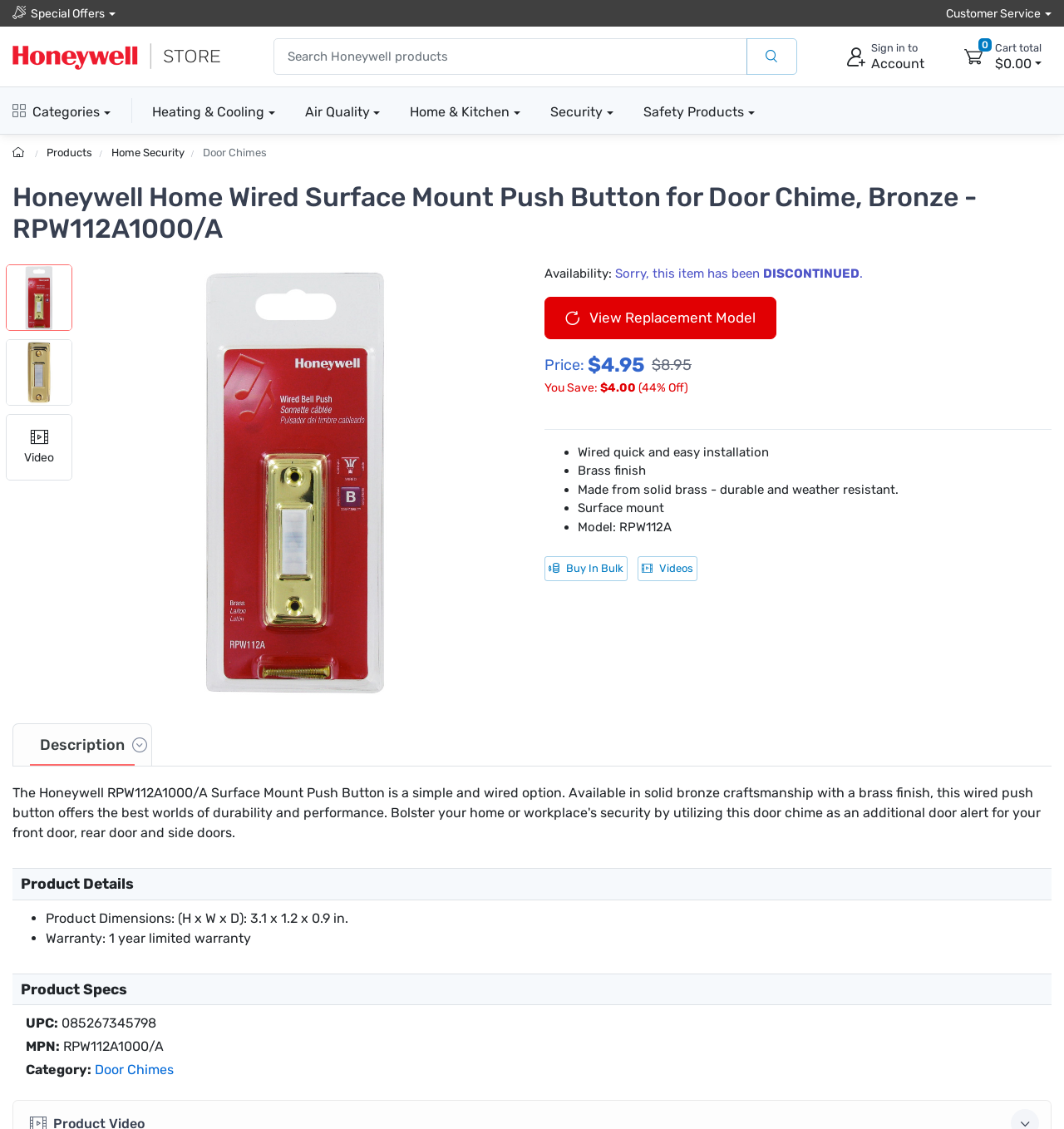Generate an in-depth caption that captures all aspects of the webpage.

This webpage is about a Honeywell door chime product, specifically the Honeywell Home Wired Surface Mount Push Button for Door Chime, Bronze - RPW112A1000/A. At the top of the page, there are several links to different sections of the website, including "Special Offers", "Customer Service", and "the official Honeywell brand store", which also has an accompanying image. There is also a search bar and a button to sign in to an account.

Below the top navigation, there are links to different categories, including "Heating & Cooling", "Air Quality", "Home & Kitchen", "Security", and "Safety Products". A breadcrumb trail shows the current location in the website's hierarchy, with links to "Products", "Home Security", and "Door Chimes".

The main product information is displayed prominently, with a heading that includes the product name and model number. There are two large images of the product, as well as two smaller thumbnail images and a video link. The product's availability is listed as "DISCONTINUED", and there is a link to view a replacement model.

The product's price is listed as $4.95, with a strikethrough of the original price of $8.95, indicating a 44% discount. A list of product features is displayed, including "Wired quick and easy installation", "Brass finish", "Made from solid brass - durable and weather resistant", "Surface mount", and "Model: RPW112A".

There are two buttons, one to "Buy In Bulk" and another to view "Videos". Below these, there is a tab list with a single tab, "Description", which is not currently selected. The tab panel contains a heading "Product Details" and a list of product specifications, including product dimensions and warranty information. Further down, there is a section titled "Product Specs" with additional details, including the product's UPC and MPN numbers.